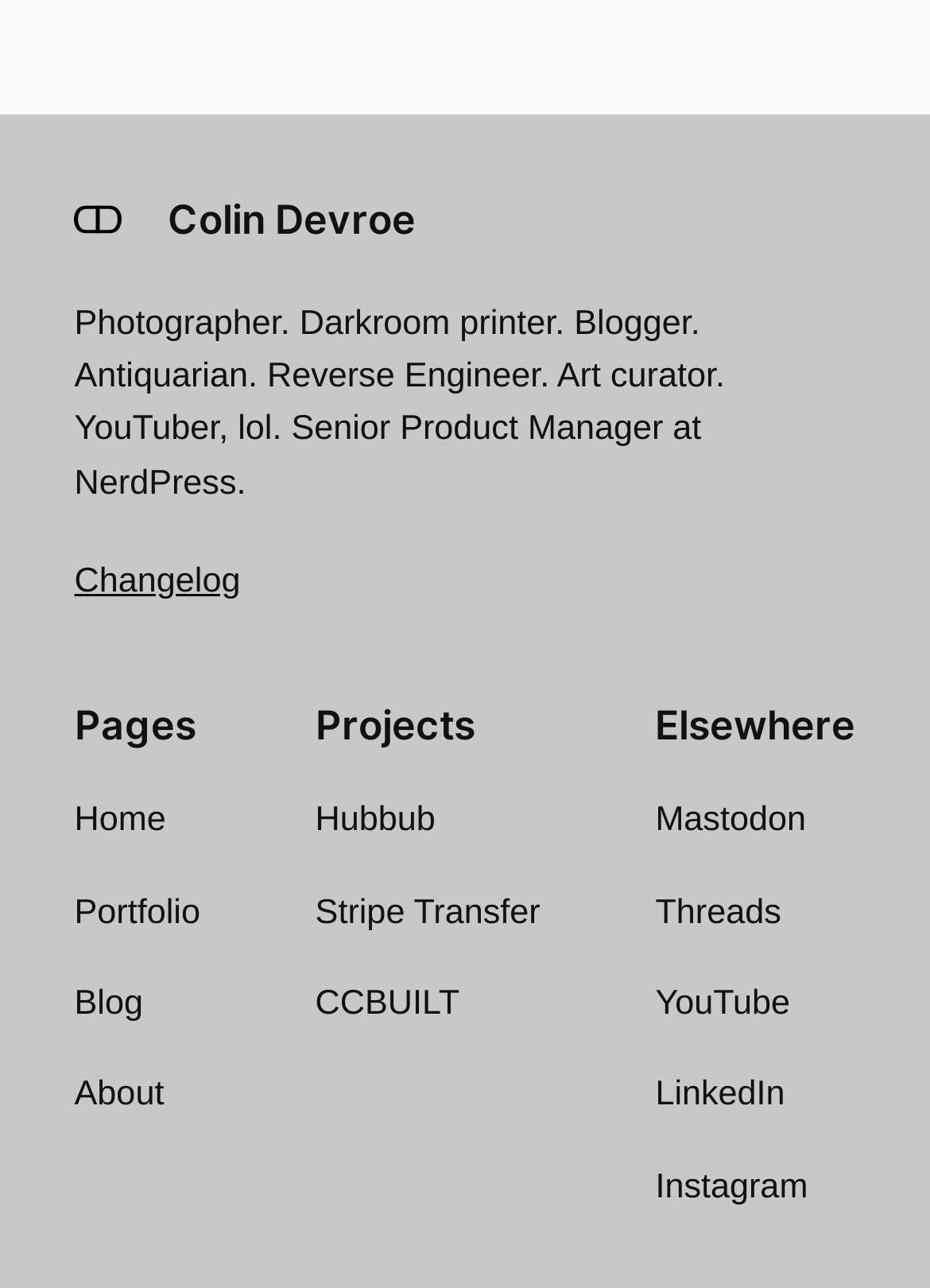What is the profession of the person described? From the image, respond with a single word or brief phrase.

Photographer